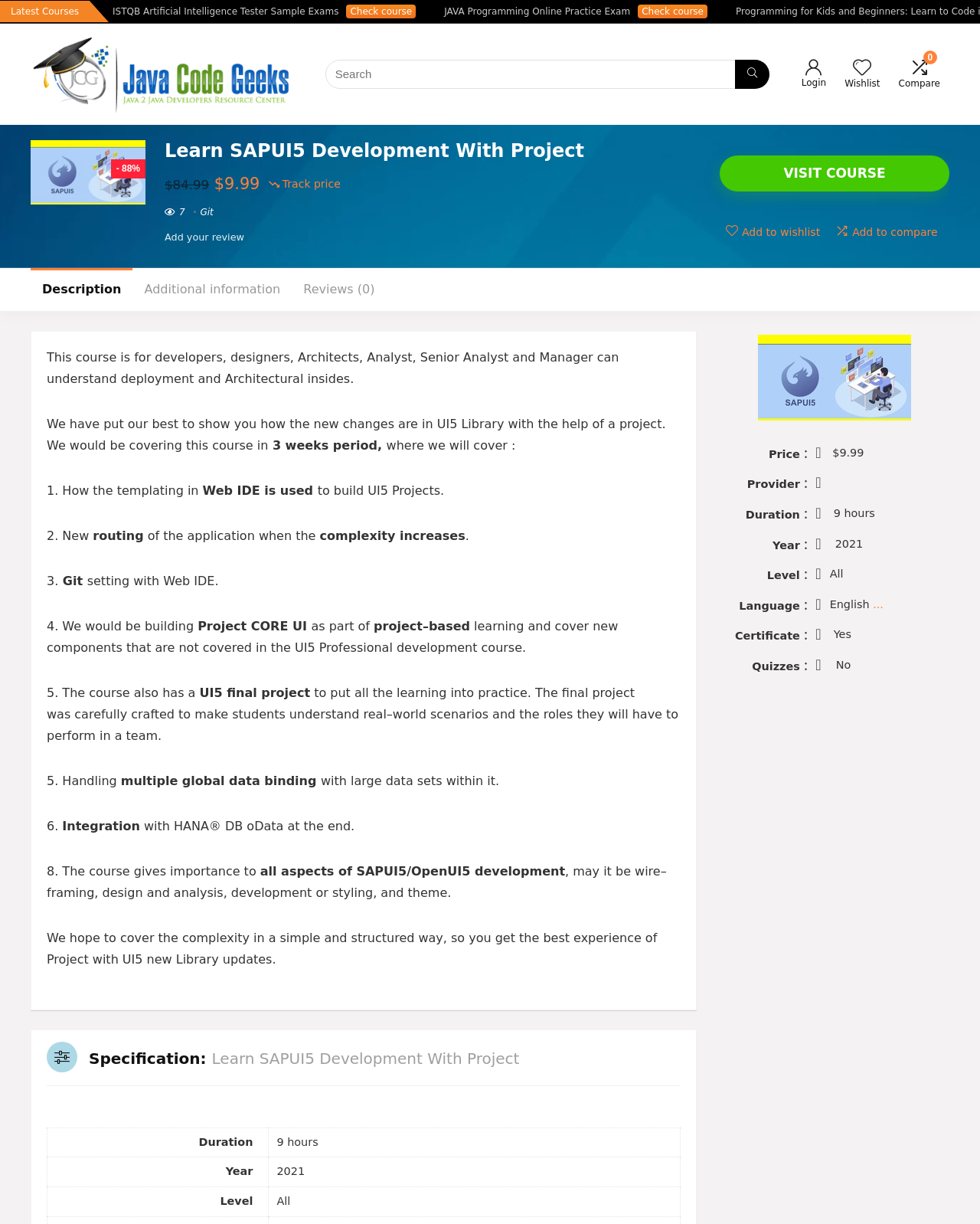Predict the bounding box of the UI element based on this description: "Check course".

[0.835, 0.005, 0.898, 0.014]